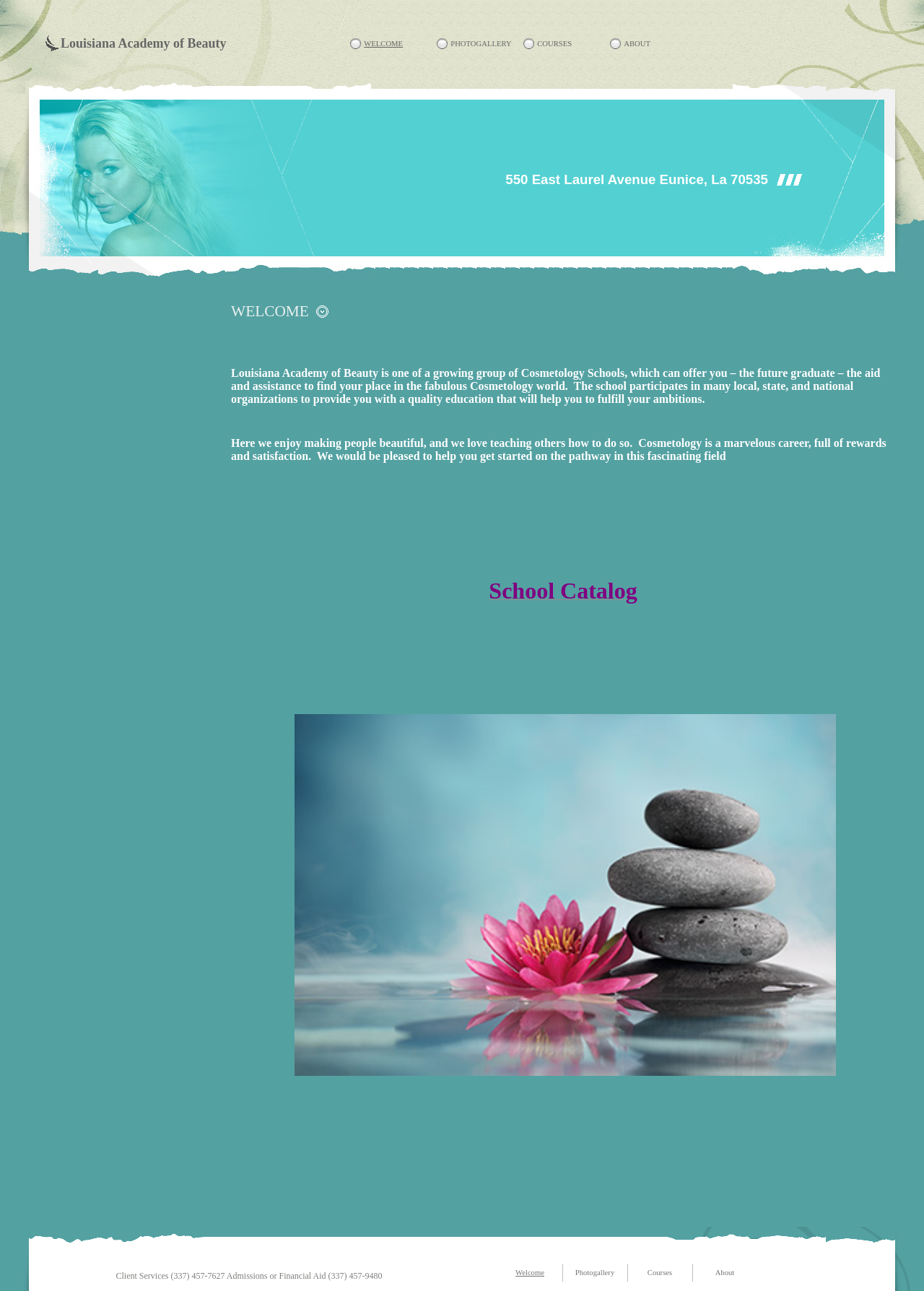What is the name of the academy?
Provide an in-depth and detailed answer to the question.

The name of the academy can be found in the top section of the webpage, where it is written in a prominent font. It is also mentioned in the address section as 'Louisiana Academy of Beauty'.